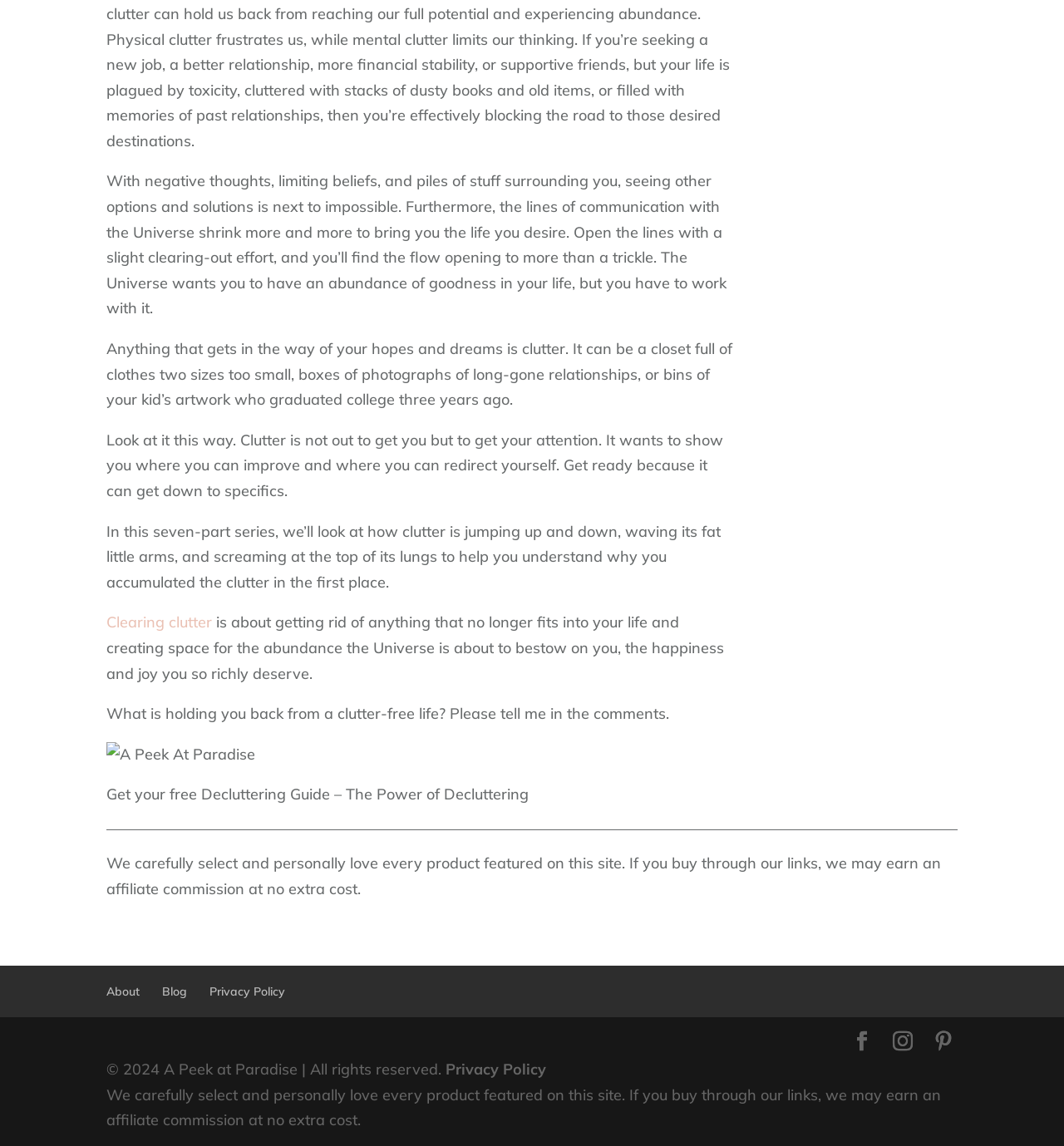What is offered for free on this webpage?
Make sure to answer the question with a detailed and comprehensive explanation.

The webpage offers a free Decluttering Guide, titled 'The Power of Decluttering', which can be obtained by clicking on the relevant link.